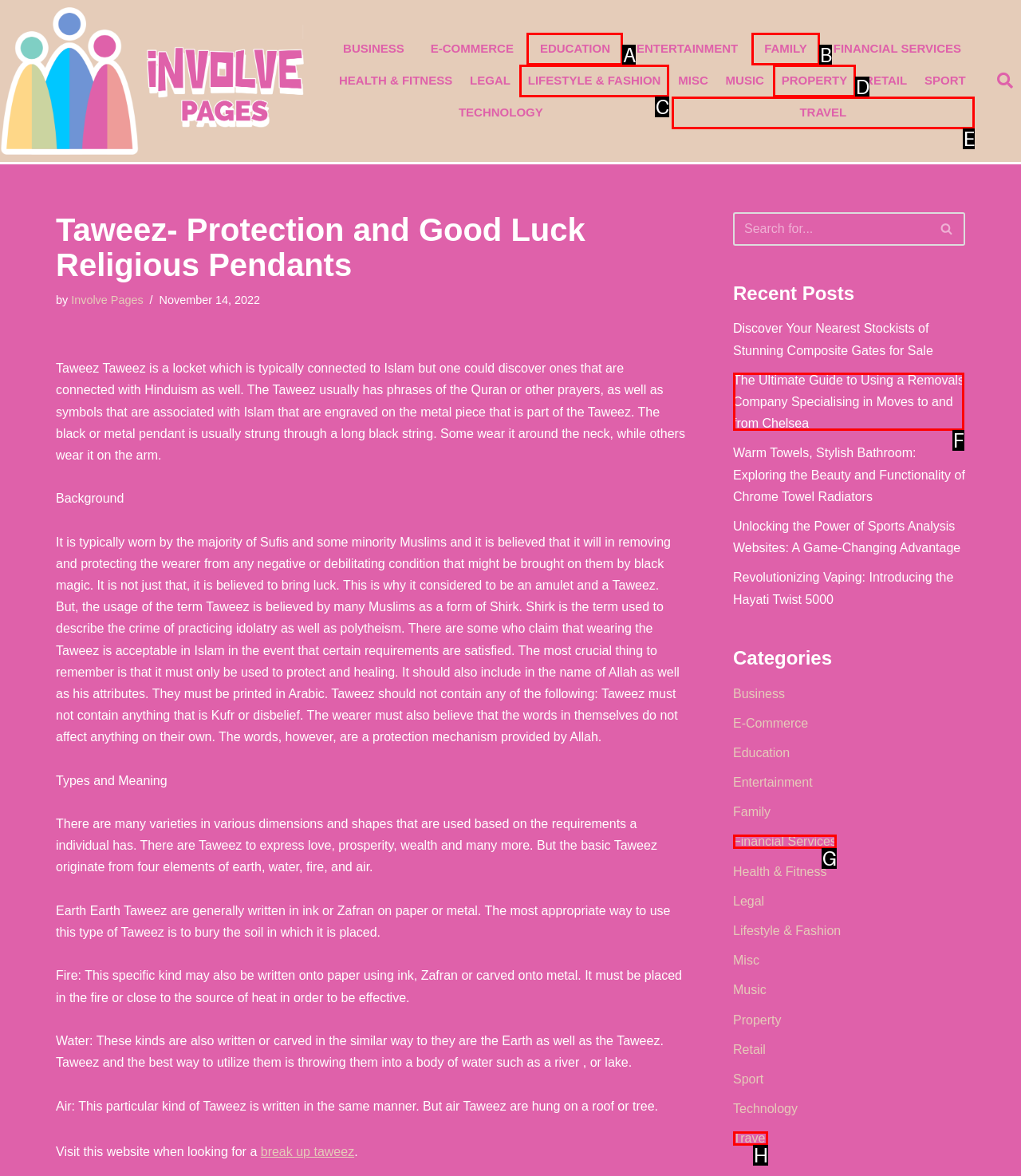Which lettered option matches the following description: Financial Services
Provide the letter of the matching option directly.

G